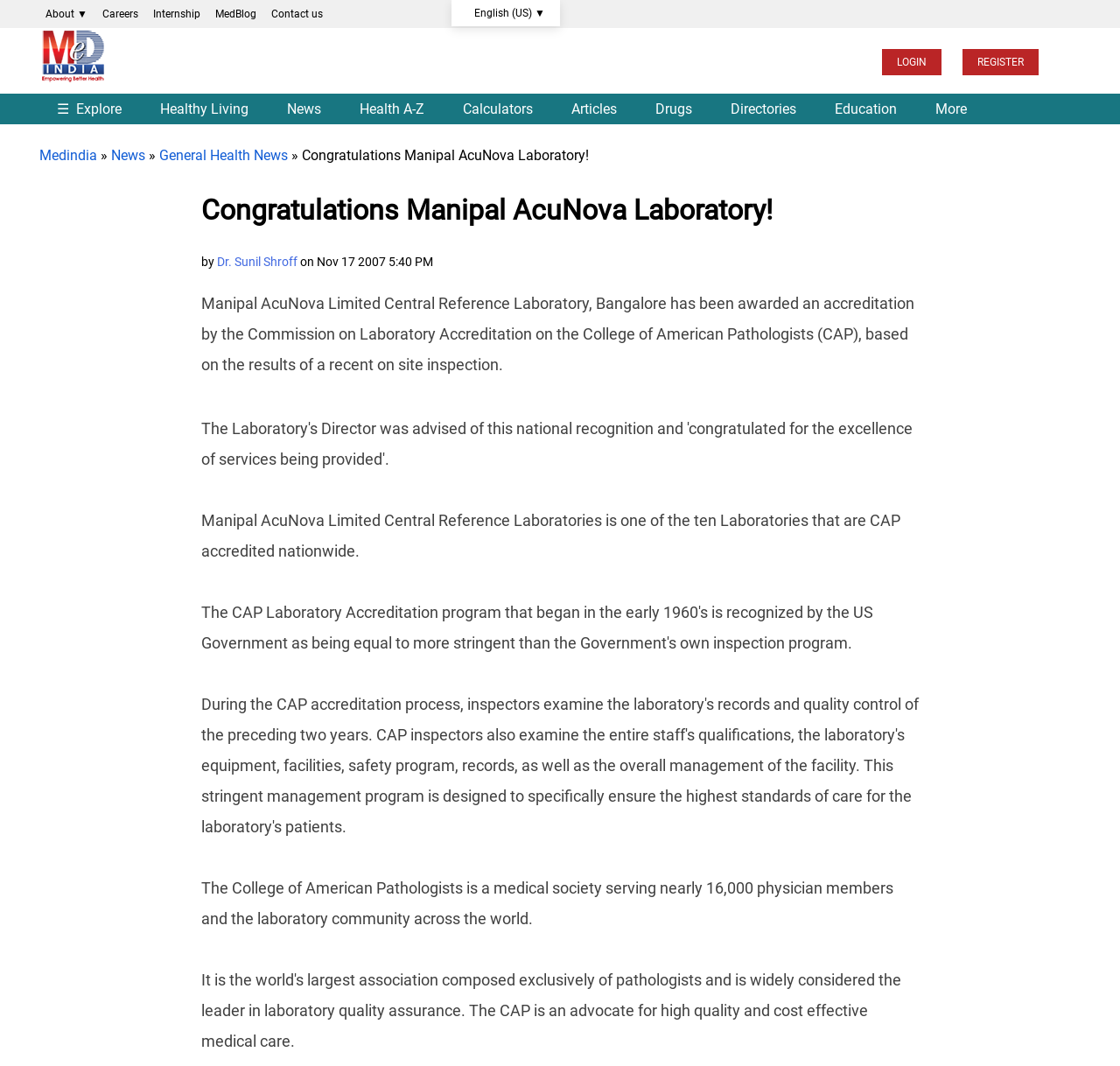Identify the coordinates of the bounding box for the element that must be clicked to accomplish the instruction: "Go to MedBlog".

[0.187, 0.001, 0.234, 0.025]